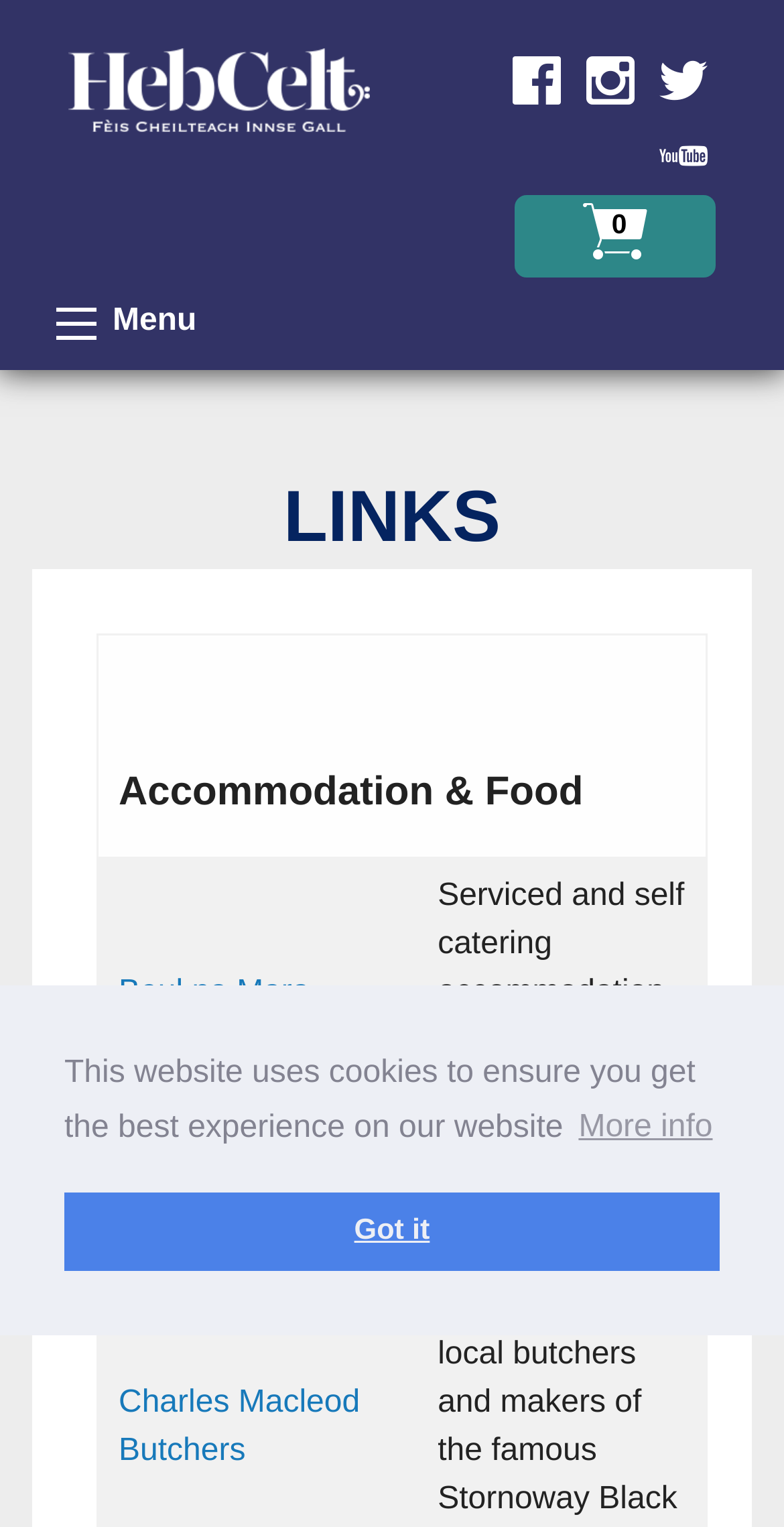Determine the bounding box coordinates of the clickable element to complete this instruction: "Find us on Facebook". Provide the coordinates in the format of four float numbers between 0 and 1, [left, top, right, bottom].

[0.644, 0.032, 0.726, 0.074]